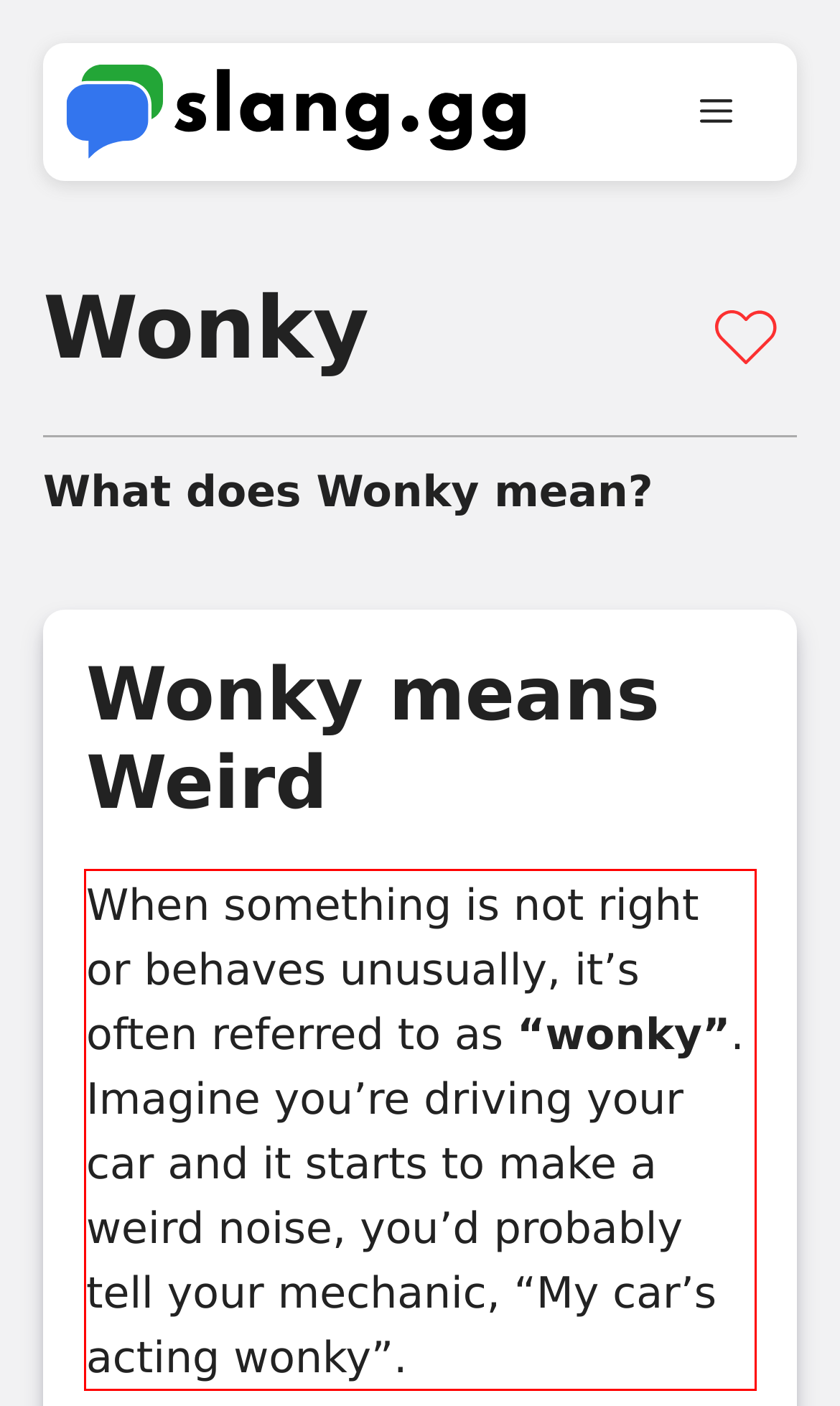Please identify and extract the text from the UI element that is surrounded by a red bounding box in the provided webpage screenshot.

When something is not right or behaves unusually, it’s often referred to as “wonky”. Imagine you’re driving your car and it starts to make a weird noise, you’d probably tell your mechanic, “My car’s acting wonky”.